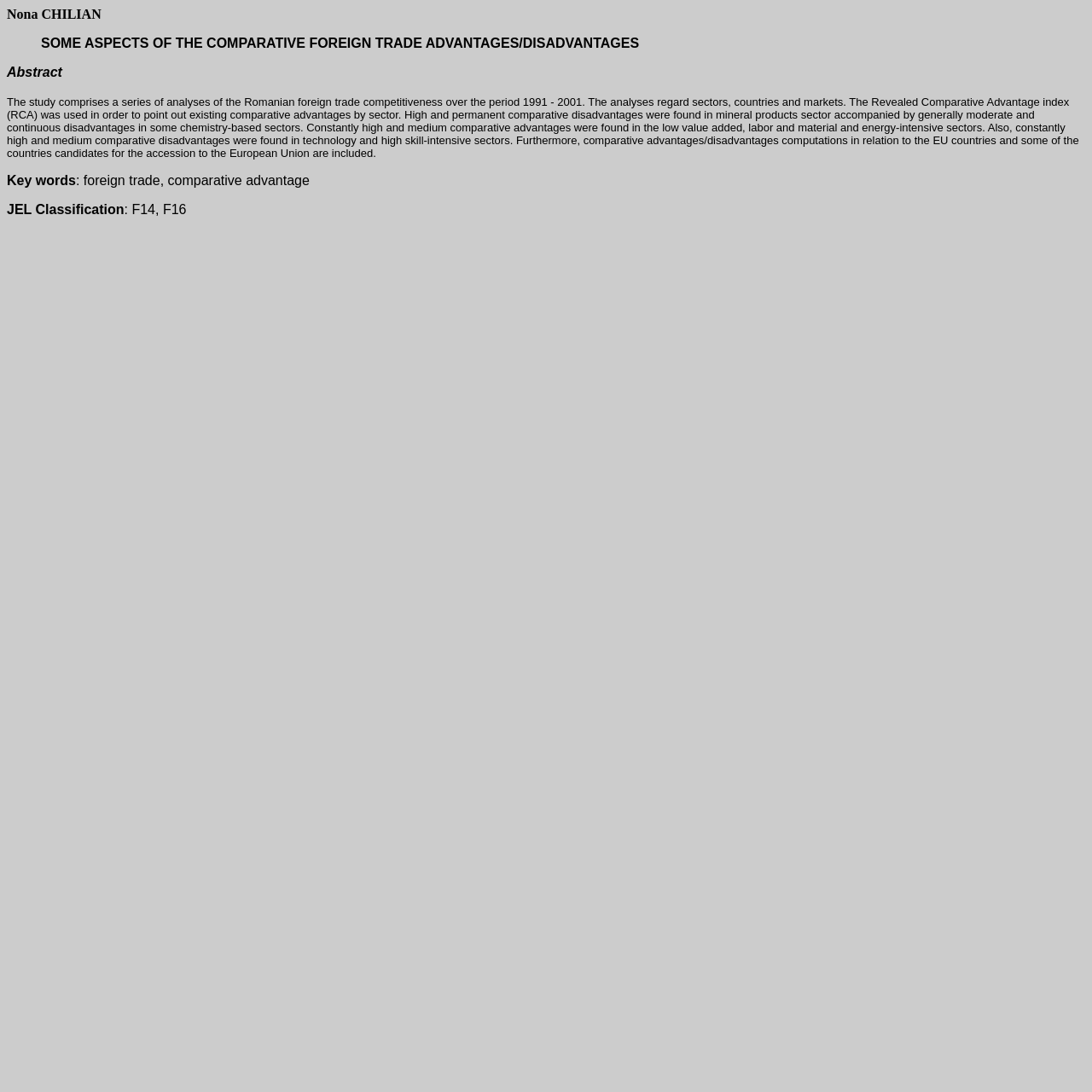Answer the following in one word or a short phrase: 
What index was used in the study?

RCA